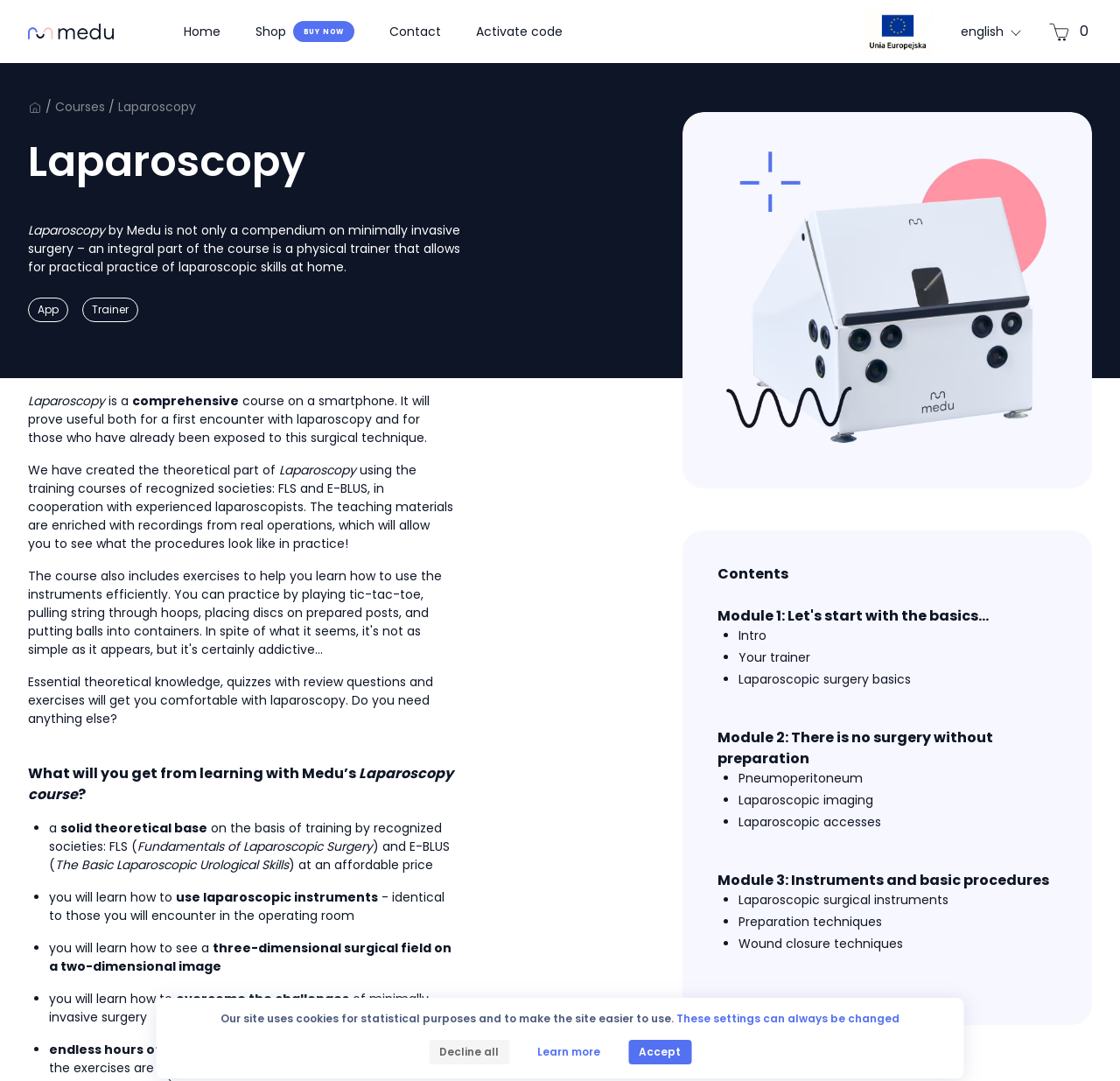Show the bounding box coordinates of the element that should be clicked to complete the task: "Click the 'cart' button".

[0.937, 0.021, 0.975, 0.038]